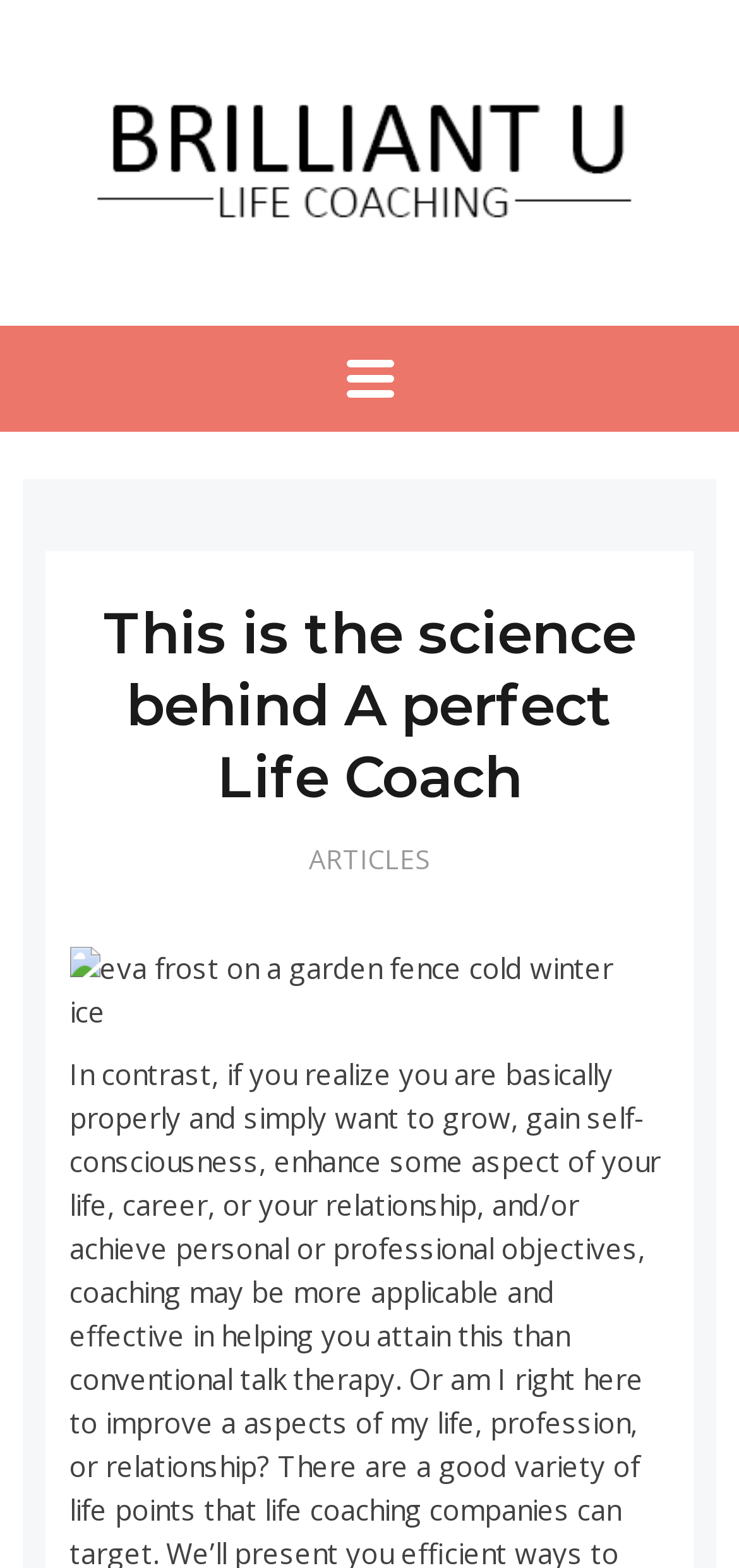Analyze the image and provide a detailed answer to the question: Is the image of Eva Frost at the top of the webpage?

The image element of Eva Frost has a bounding box coordinate of [0.094, 0.592, 0.906, 0.672], which indicates that it is located at the bottom of the webpage, not at the top.